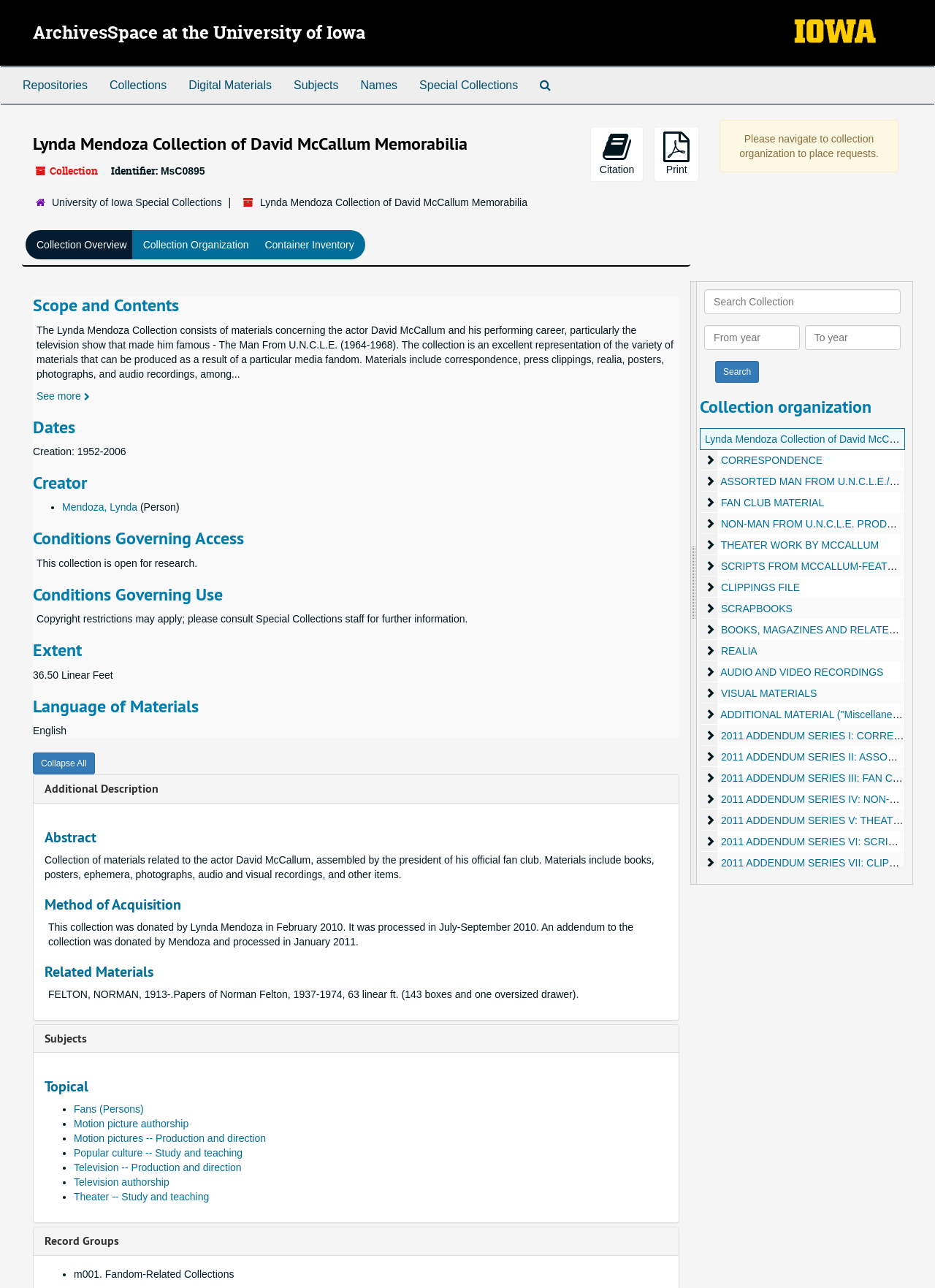Please find and report the bounding box coordinates of the element to click in order to perform the following action: "Click on the 'Repositories' link". The coordinates should be expressed as four float numbers between 0 and 1, in the format [left, top, right, bottom].

[0.012, 0.052, 0.105, 0.081]